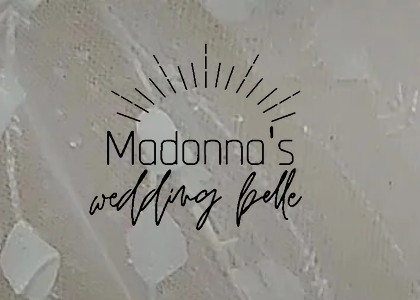Respond with a single word or phrase to the following question:
What is symbolized by the sunburst design?

Joy and celebration